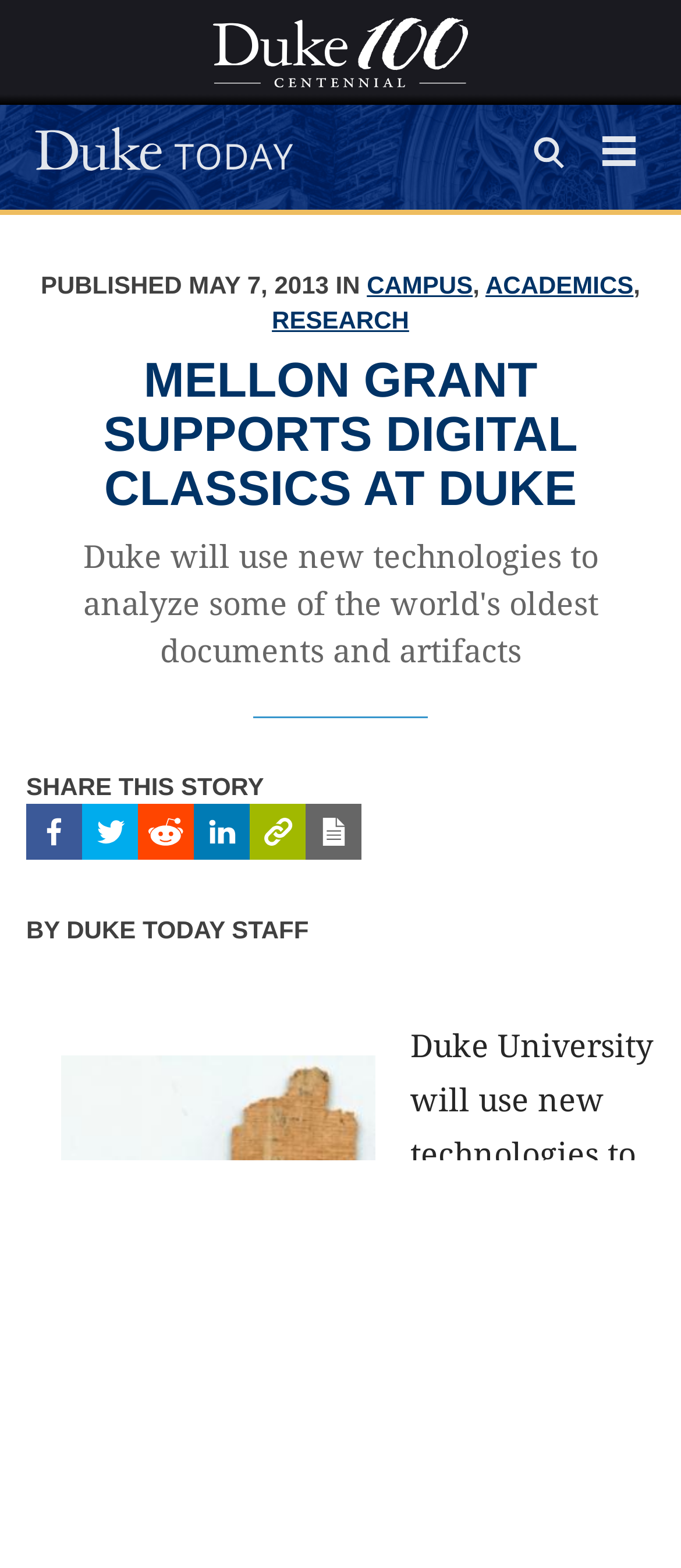Give the bounding box coordinates for this UI element: "Print this story". The coordinates should be four float numbers between 0 and 1, arranged as [left, top, right, bottom].

[0.449, 0.513, 0.531, 0.549]